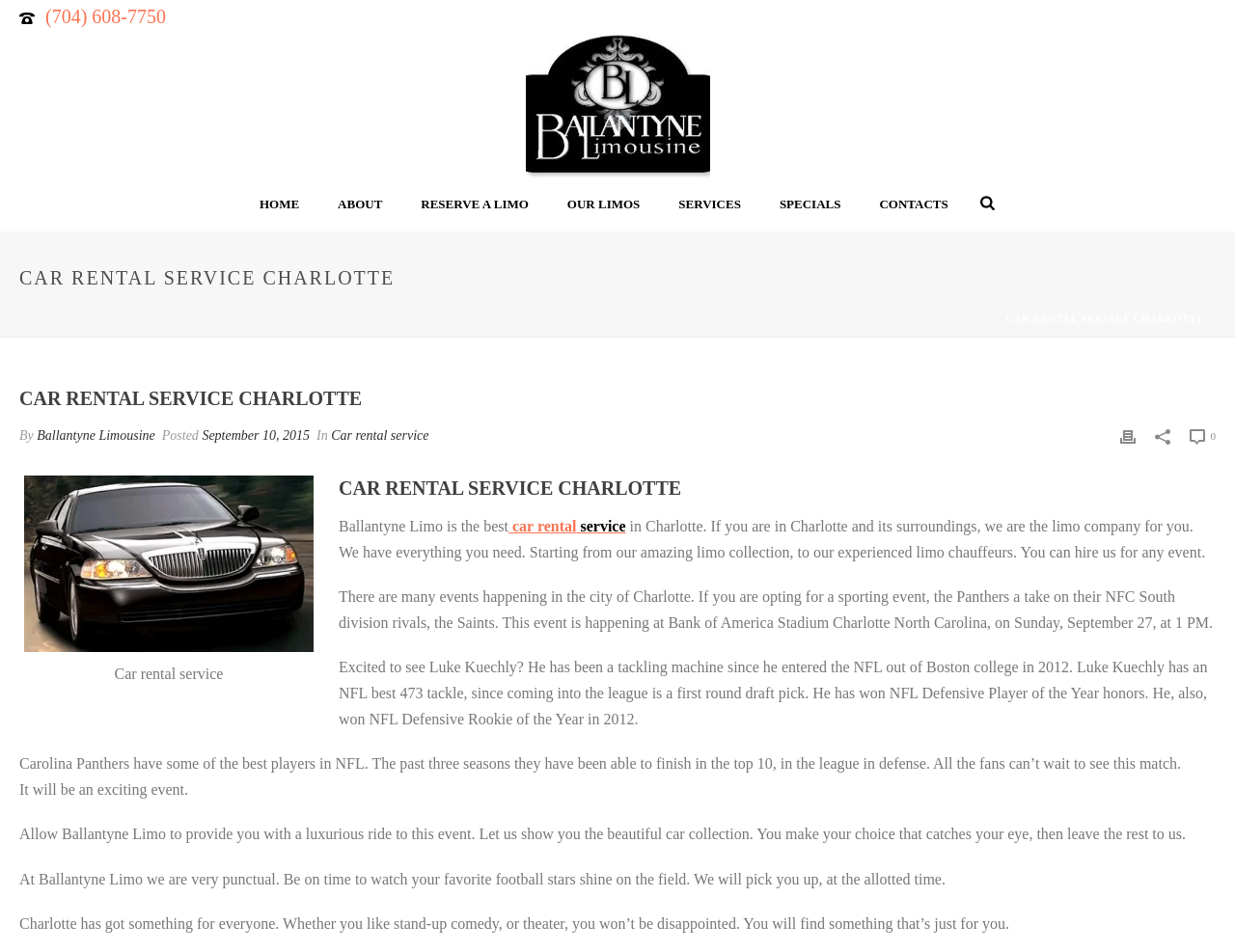Please mark the clickable region by giving the bounding box coordinates needed to complete this instruction: "Contact Ballantyne Limousine".

[0.696, 0.188, 0.783, 0.242]